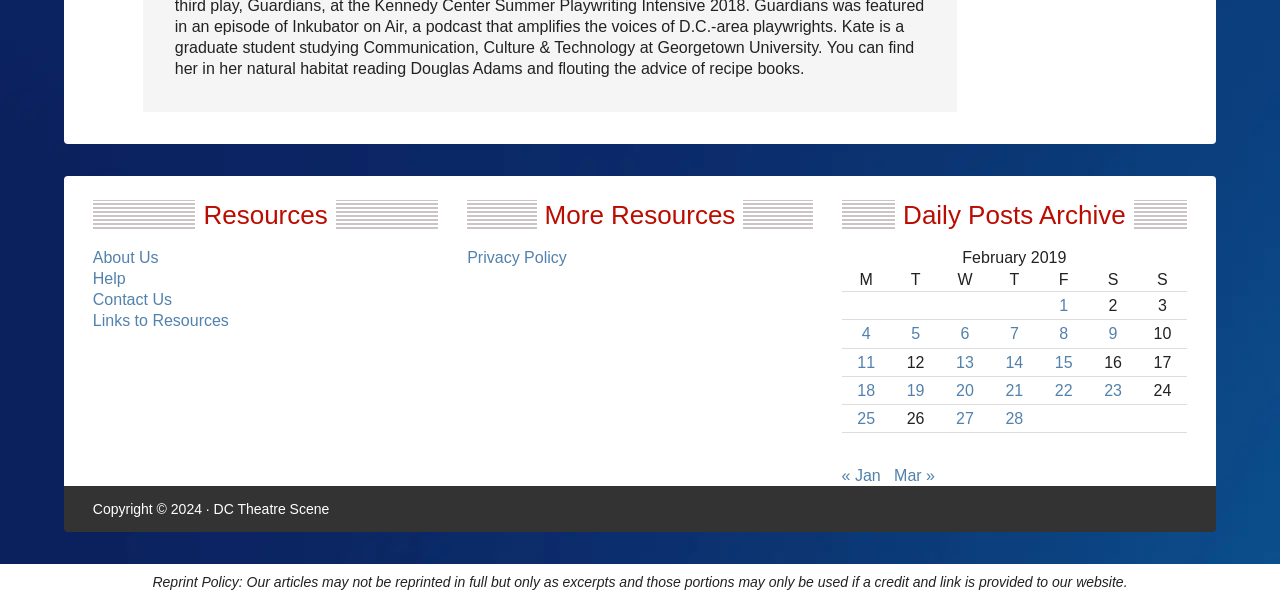What is the title of the table?
Using the image as a reference, deliver a detailed and thorough answer to the question.

I looked at the table and found the caption 'February 2019' which is the title of the table.